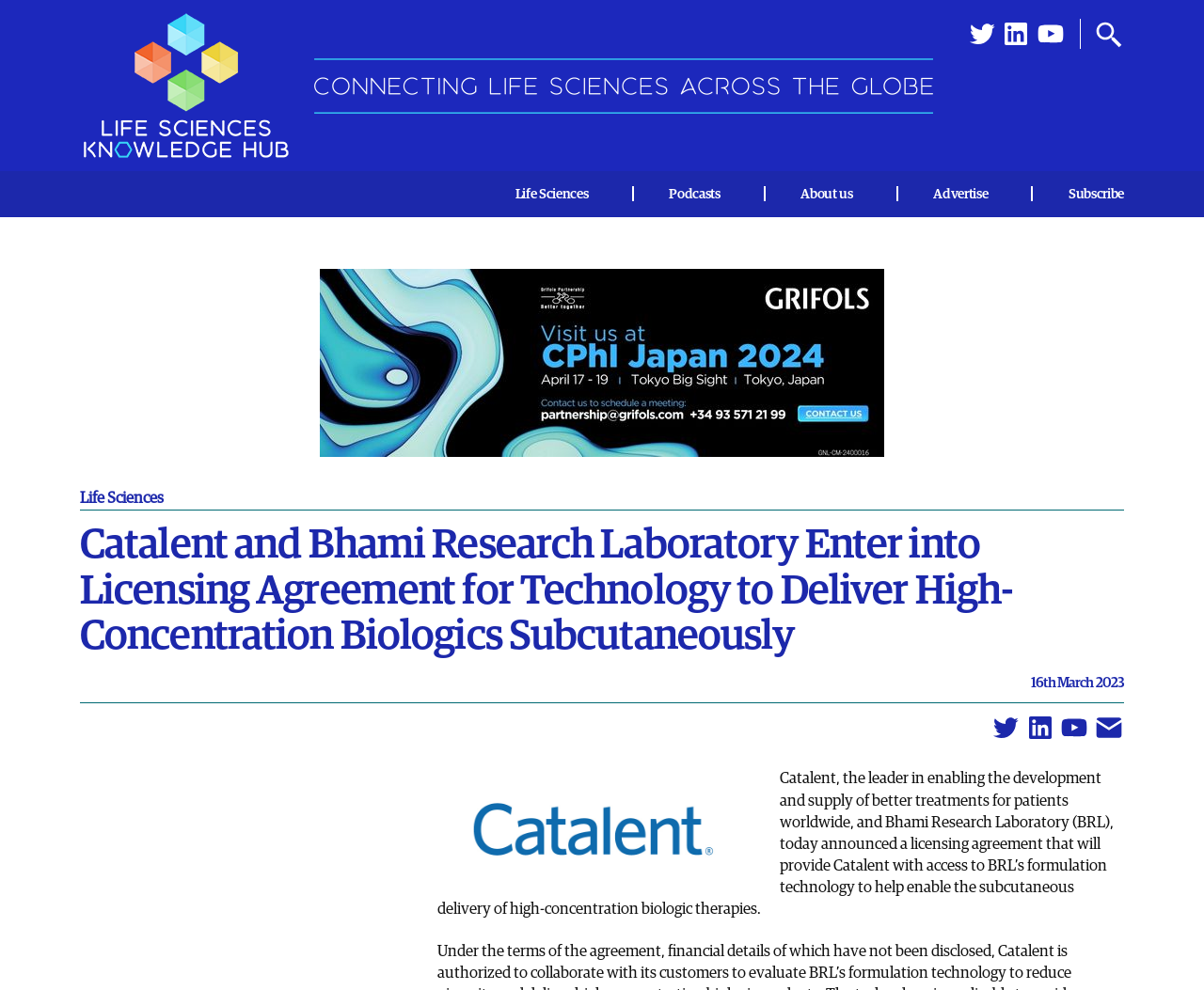Please answer the following question using a single word or phrase: 
What social media platforms are linked on the webpage?

Twitter, Linkedin, Youtube, Email